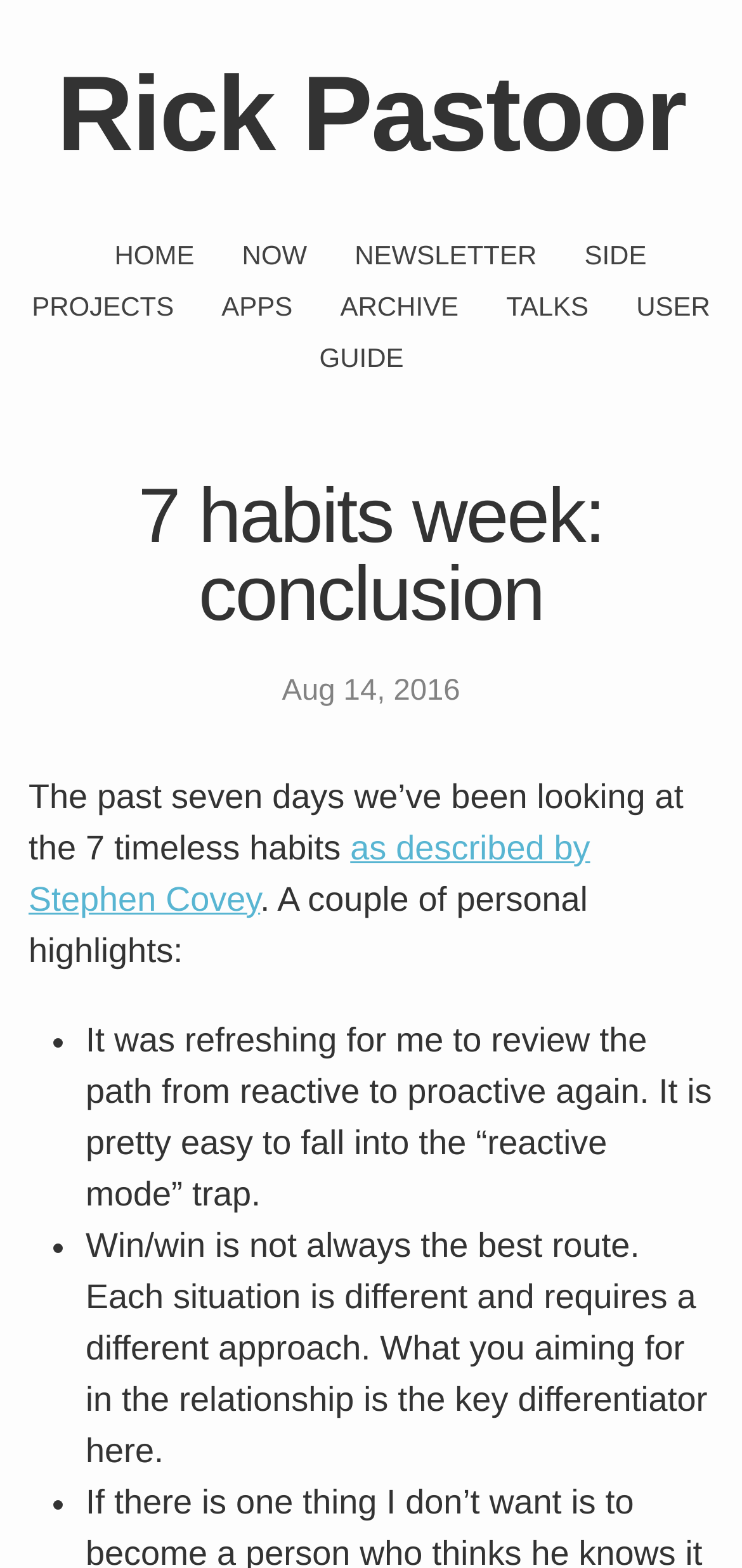How many list items are in the blog post? Refer to the image and provide a one-word or short phrase answer.

3